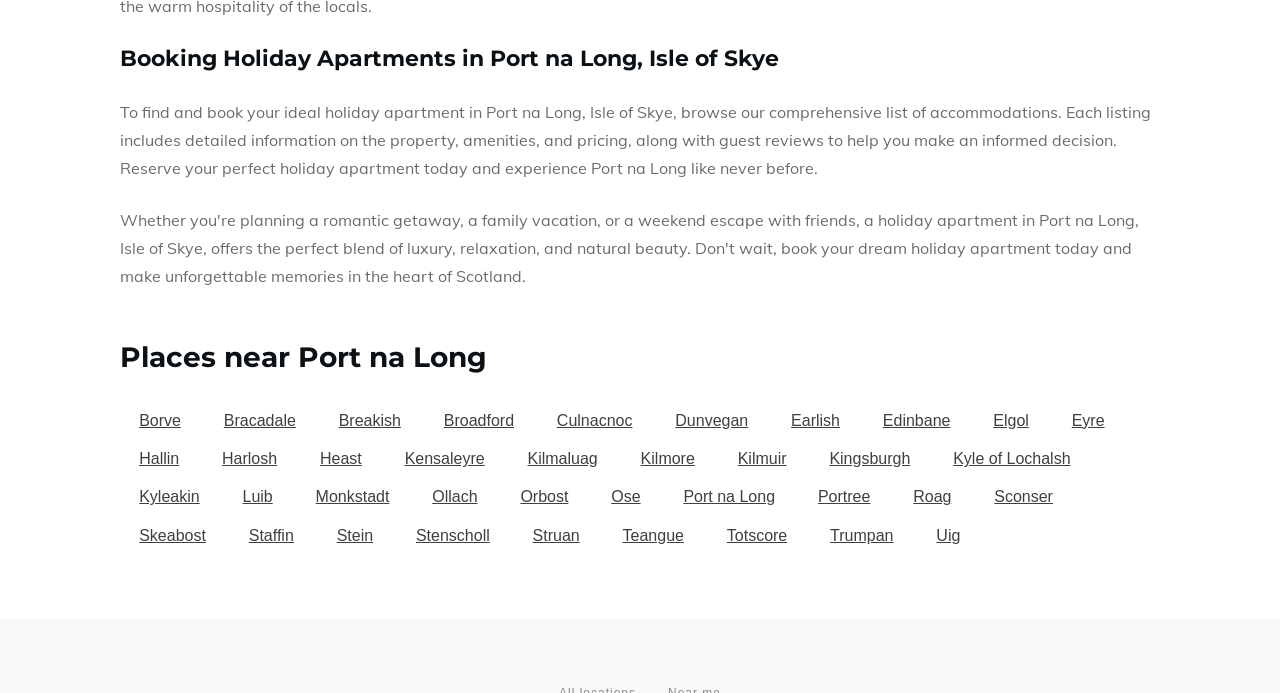Is Port na Long listed as a place near Port na Long?
Look at the image and construct a detailed response to the question.

By looking at the list of links under the heading 'Places near Port na Long', I can see that Port na Long is indeed listed as one of the places near Port na Long.